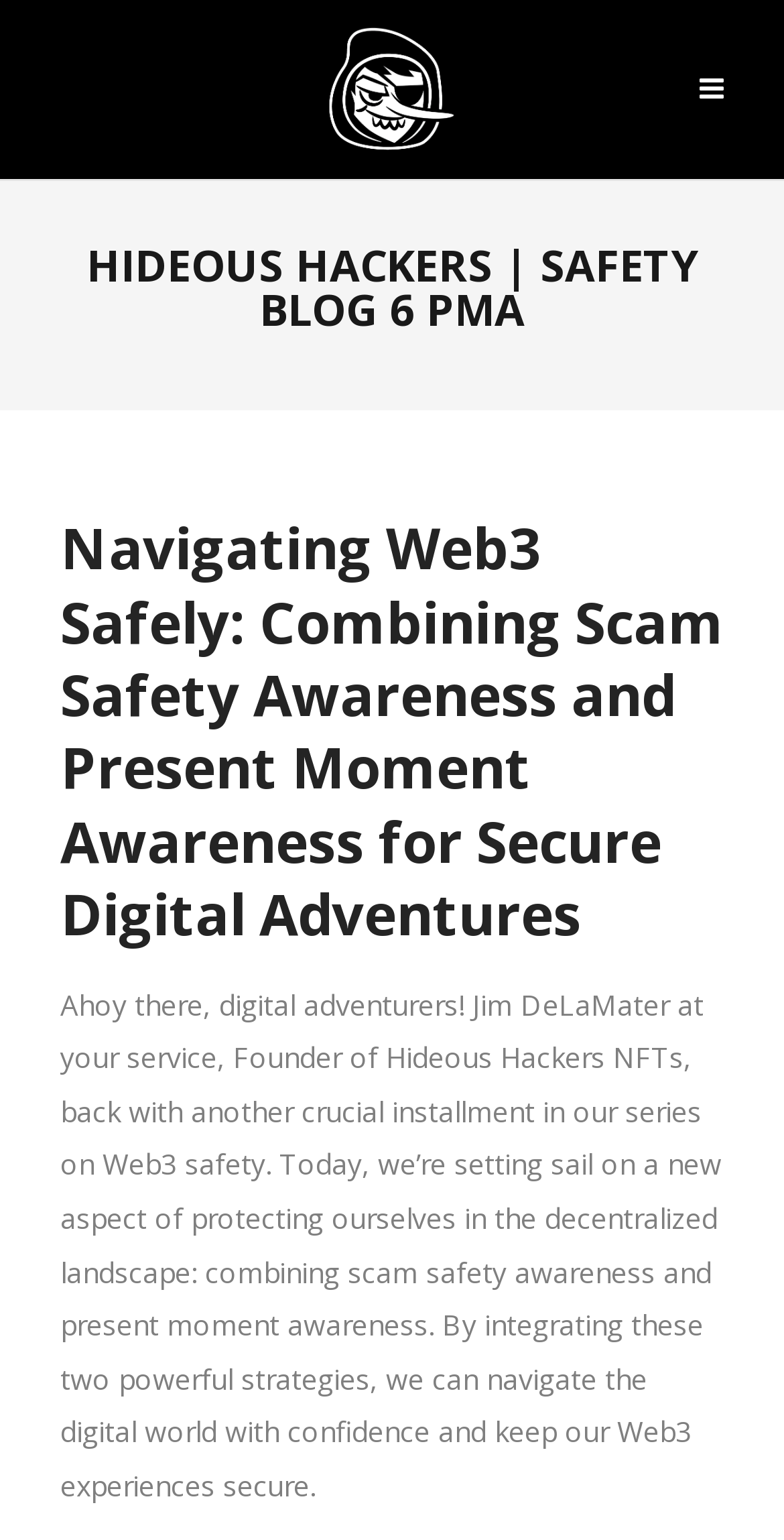Find the bounding box coordinates for the UI element that matches this description: "alt="Hideous Hackers"".

[0.417, 0.017, 0.583, 0.098]